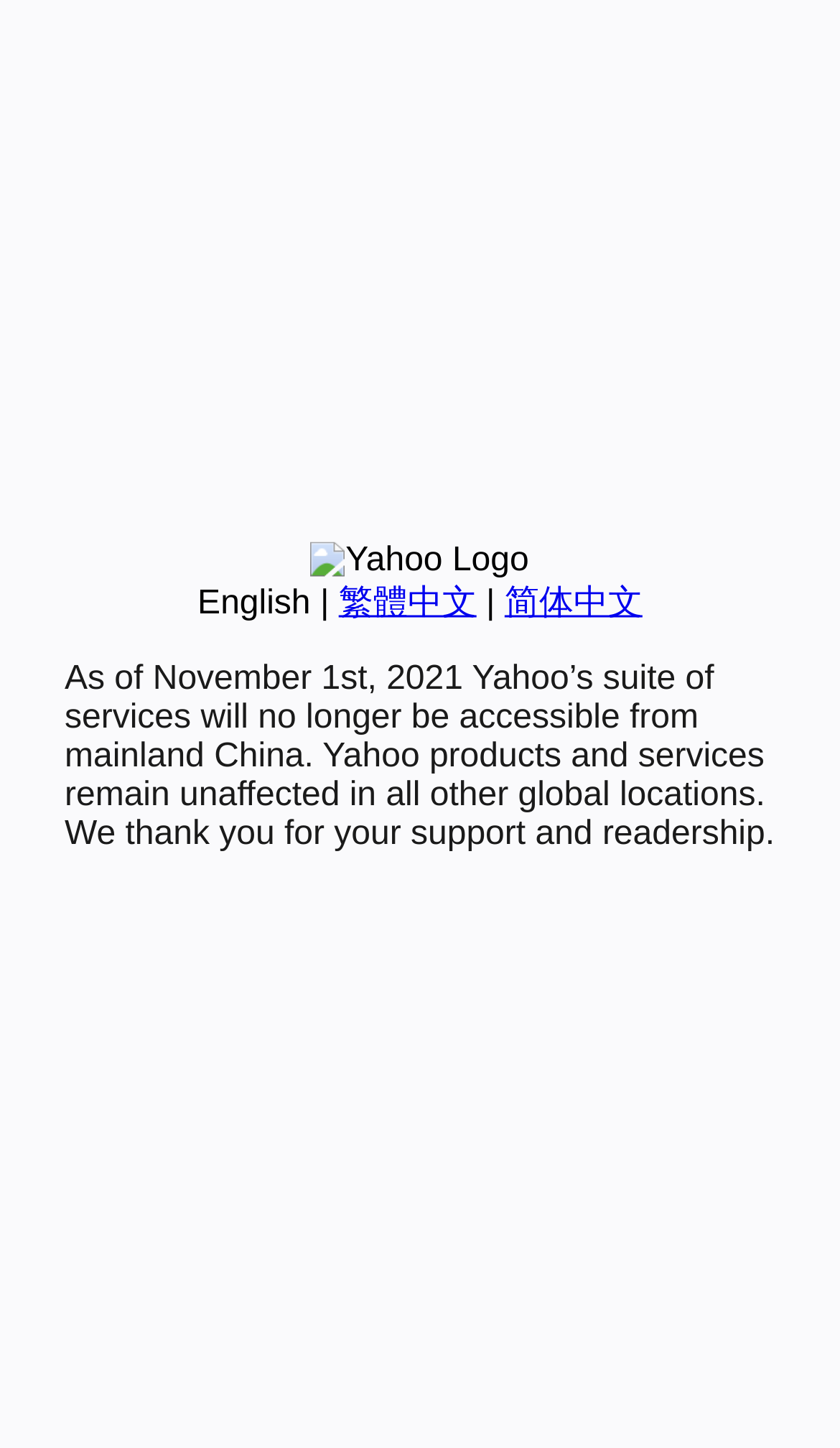Identify the bounding box coordinates for the UI element described as: "繁體中文".

[0.403, 0.404, 0.567, 0.429]